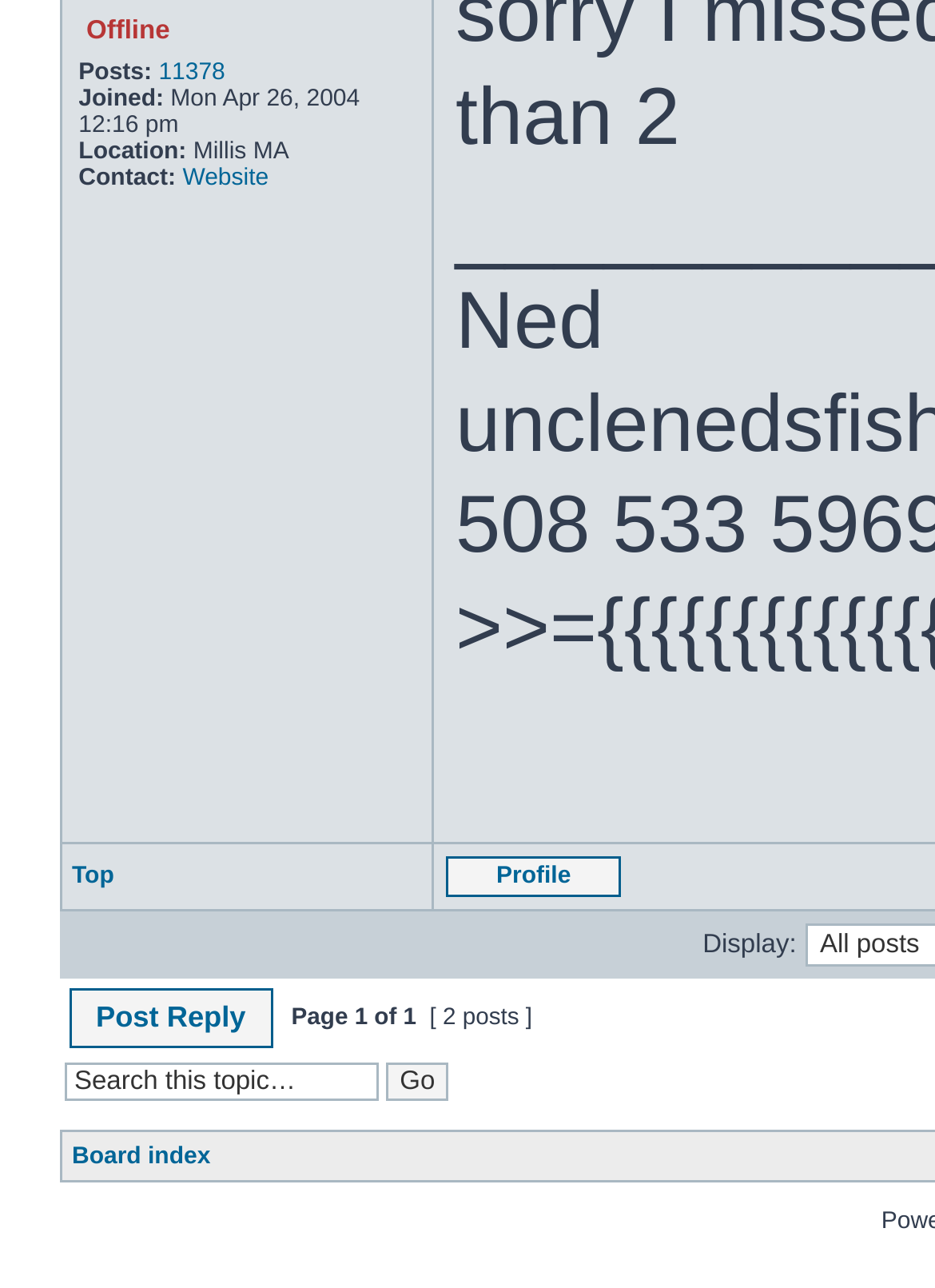Determine the bounding box coordinates for the area that should be clicked to carry out the following instruction: "Visit website".

[0.195, 0.129, 0.287, 0.15]